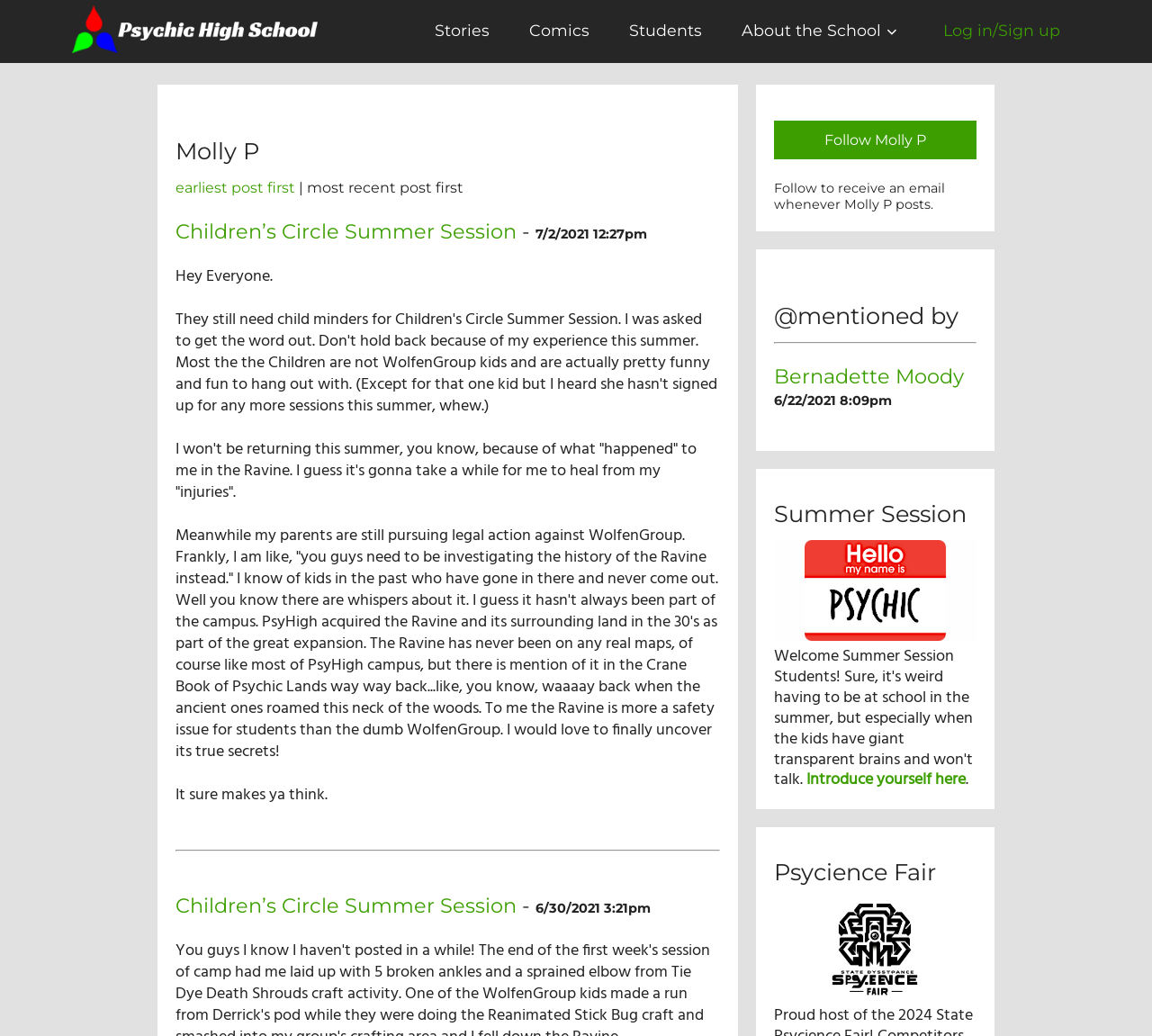Could you indicate the bounding box coordinates of the region to click in order to complete this instruction: "Follow Molly P".

[0.672, 0.116, 0.848, 0.154]